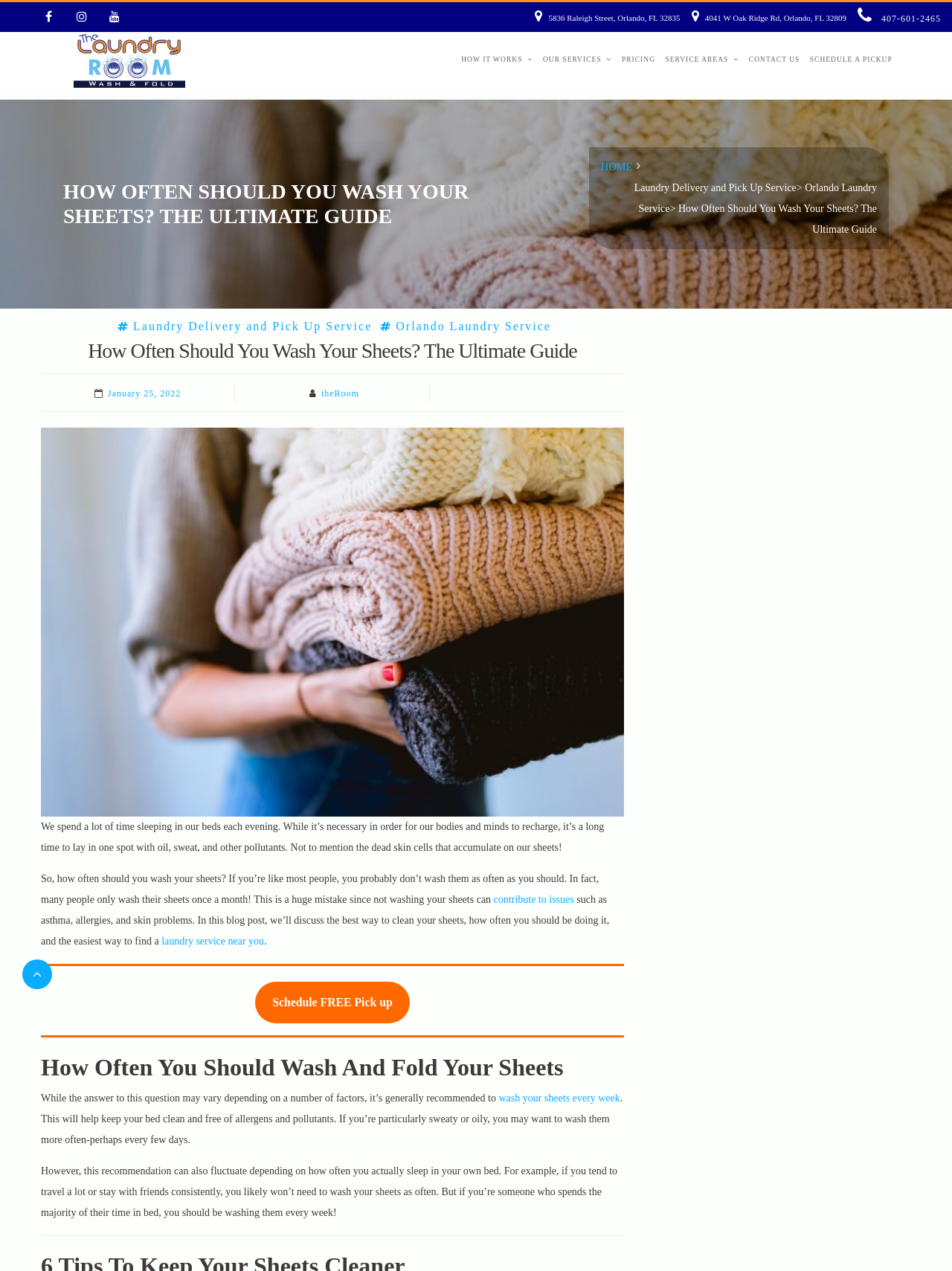Give an extensive and precise description of the webpage.

This webpage is about the importance of washing sheets regularly, with a focus on providing a comprehensive guide. At the top, there are several social media links, including Facebook, Instagram, and YouTube, aligned horizontally. Below these links, there is a navigation menu with links to "How it Works", "Our Services", "Pricing", "Service Areas", "Contact Us", and "Schedule a Pickup". 

To the left of the navigation menu, there is a logo of "The Laundry Room" with a link to the homepage. Above the main content, there is a heading that reads "How Often Should You Wash Your Sheets? The Ultimate Guide". 

The main content is divided into sections, separated by horizontal lines. The first section discusses the importance of washing sheets regularly, citing the accumulation of oil, sweat, and dead skin cells. It also mentions the potential health issues that can arise from not washing sheets frequently enough. 

Below this section, there is a call-to-action link to schedule a free pickup. The next section is titled "How Often You Should Wash And Fold Your Sheets" and provides guidance on the recommended frequency of washing sheets, depending on individual circumstances. 

Throughout the webpage, there are several links to related topics, such as laundry services and contributing factors to health issues. There are also two images, one of which is a logo of "The Laundry Room", and the other is an illustration related to washing and folding sheets.